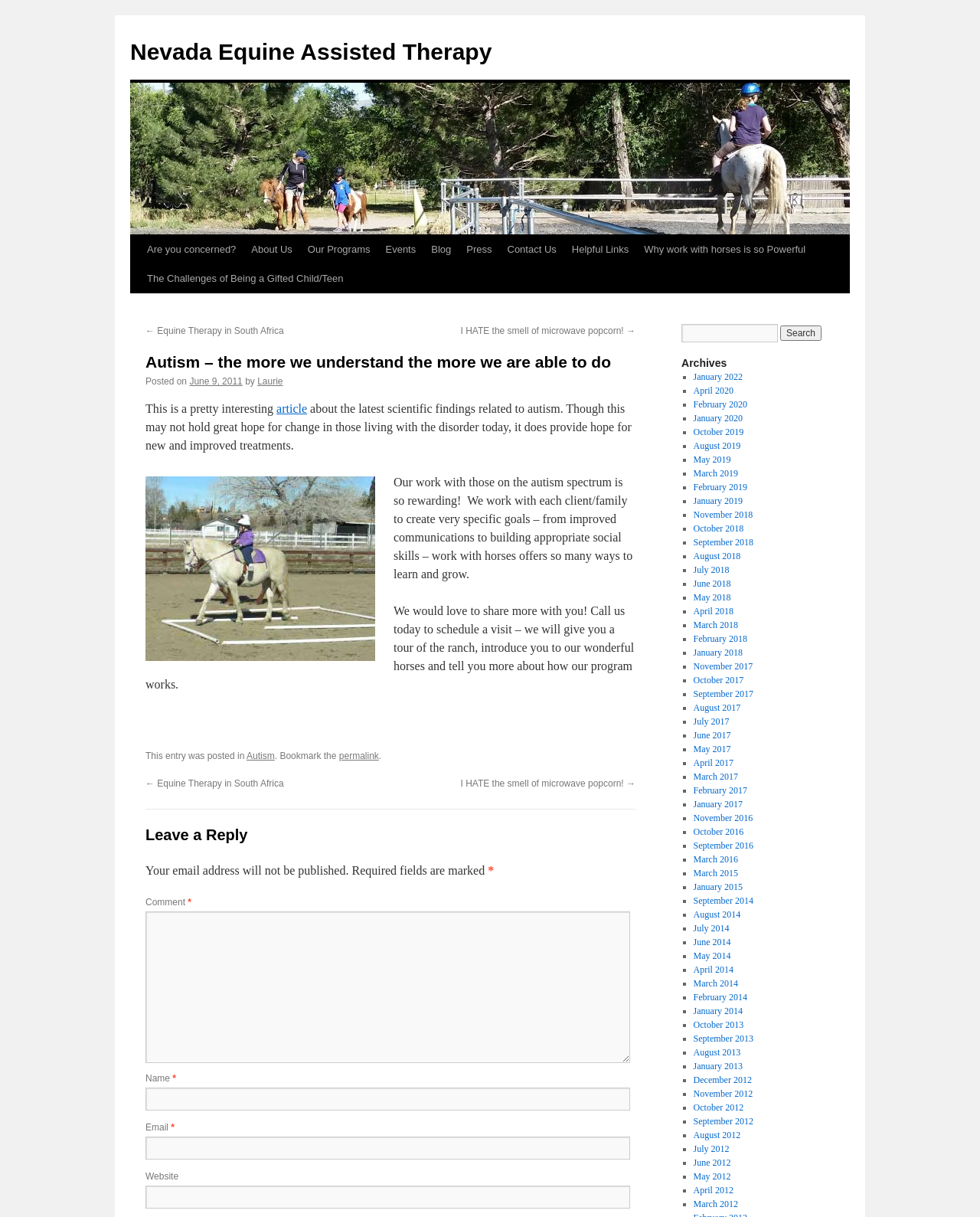Specify the bounding box coordinates (top-left x, top-left y, bottom-right x, bottom-right y) of the UI element in the screenshot that matches this description: article

[0.282, 0.331, 0.313, 0.341]